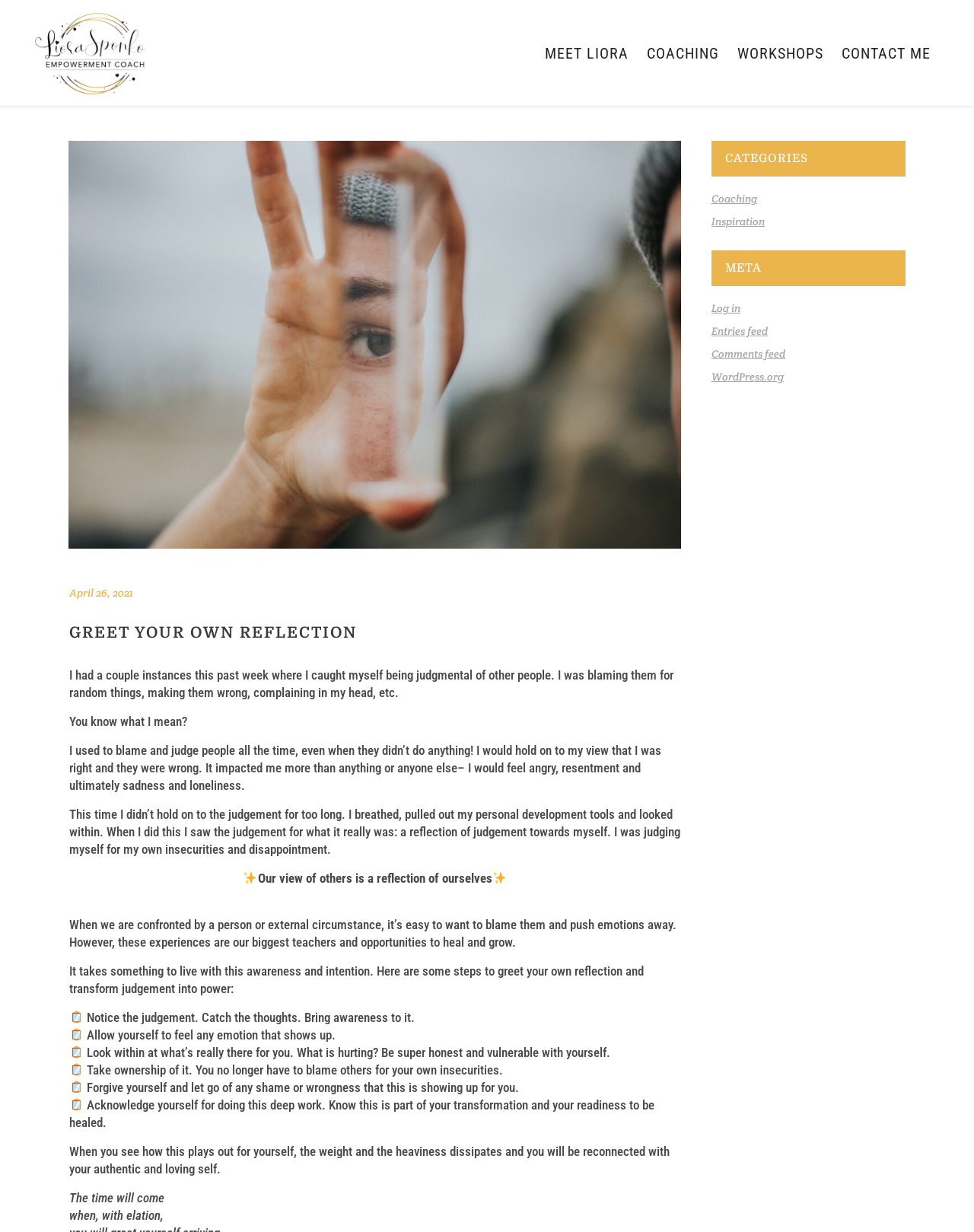Please give a succinct answer to the question in one word or phrase:
What is the date mentioned in the article?

April 26, 2021